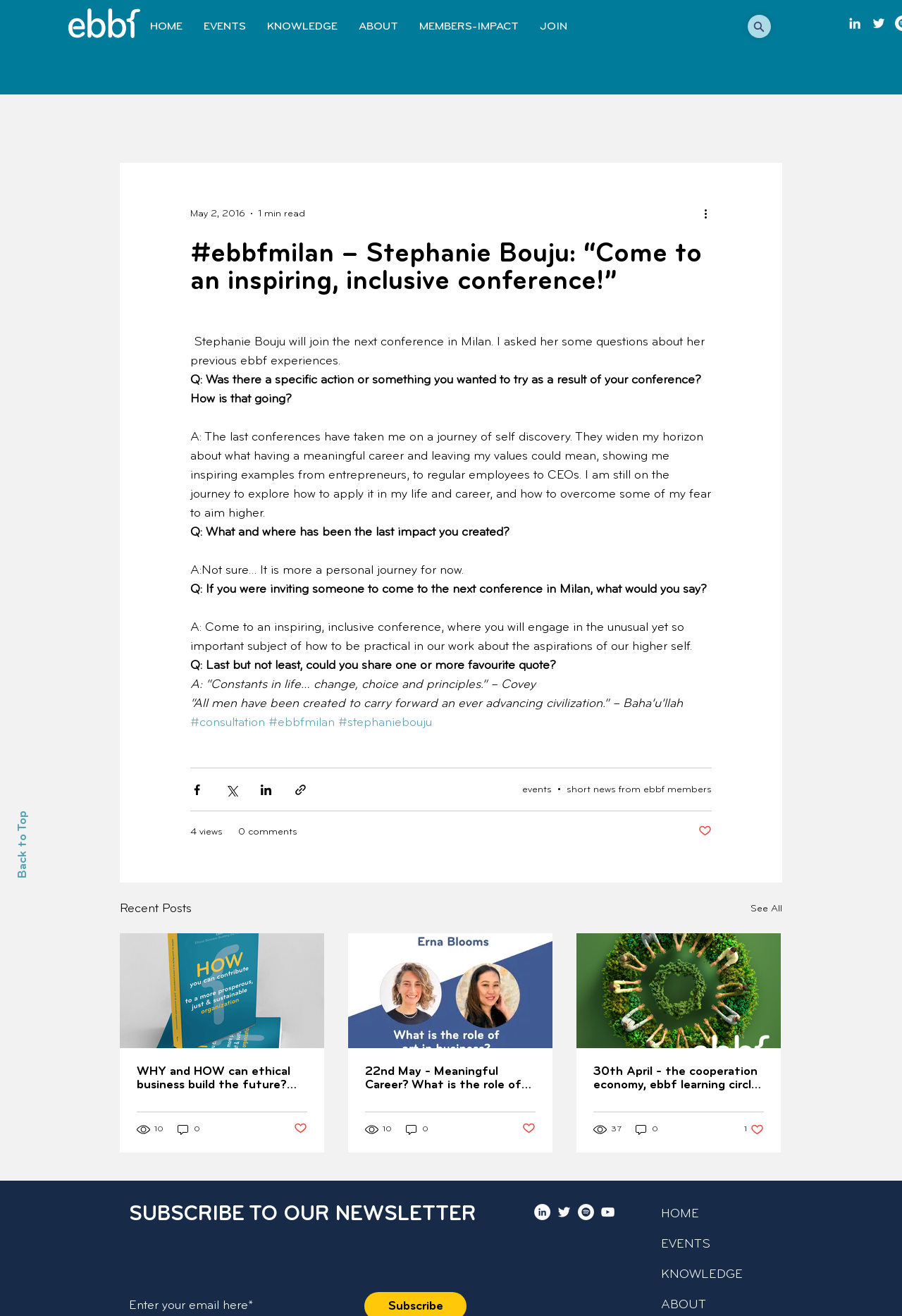From the webpage screenshot, identify the region described by short news from ebbf members. Provide the bounding box coordinates as (top-left x, top-left y, bottom-right x, bottom-right y), with each value being a floating point number between 0 and 1.

[0.628, 0.596, 0.789, 0.604]